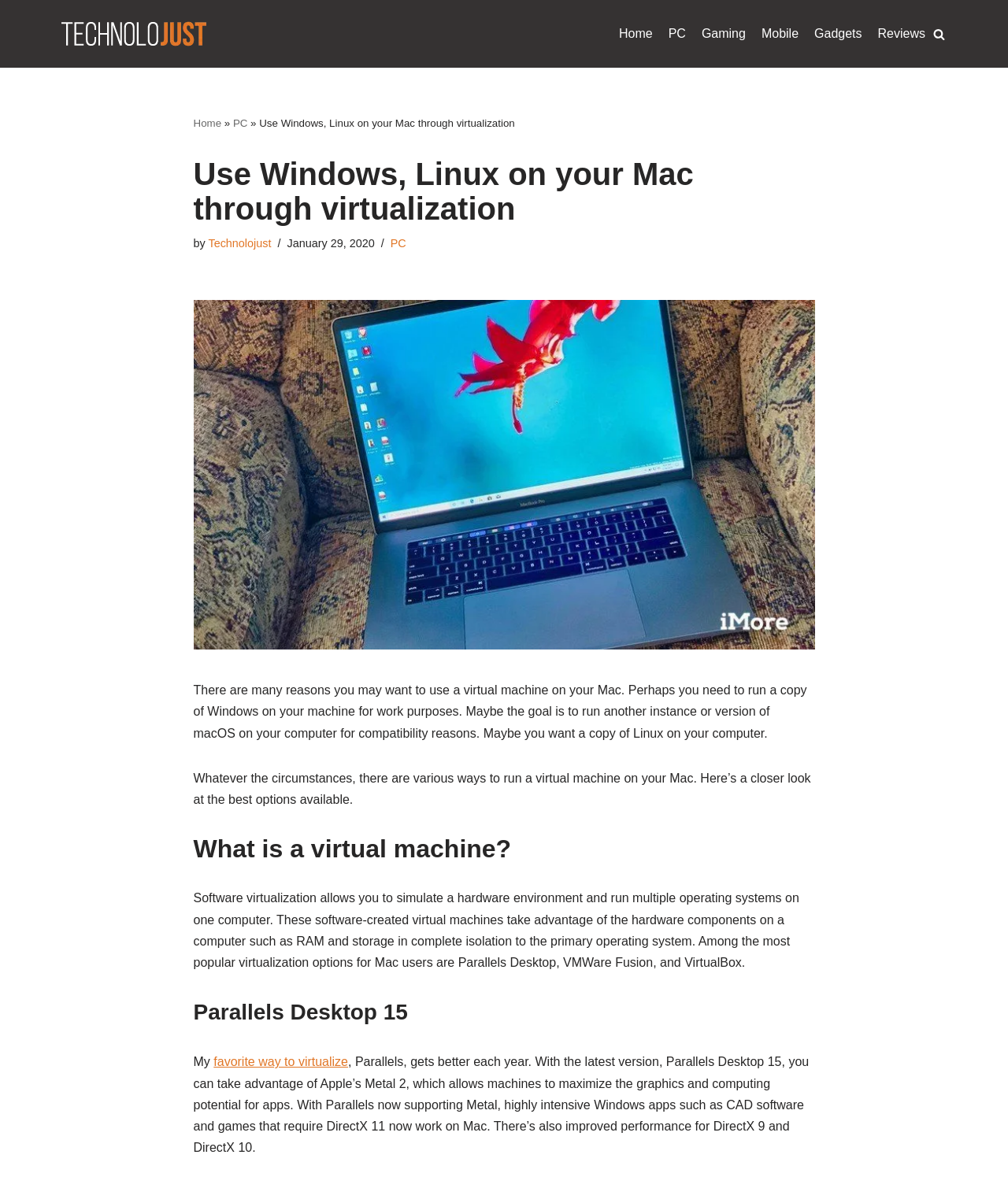Utilize the details in the image to give a detailed response to the question: What is the latest version of Parallels Desktop?

According to the webpage, the latest version of Parallels Desktop is 15, which allows machines to maximize the graphics and computing potential for apps with Apple's Metal 2.